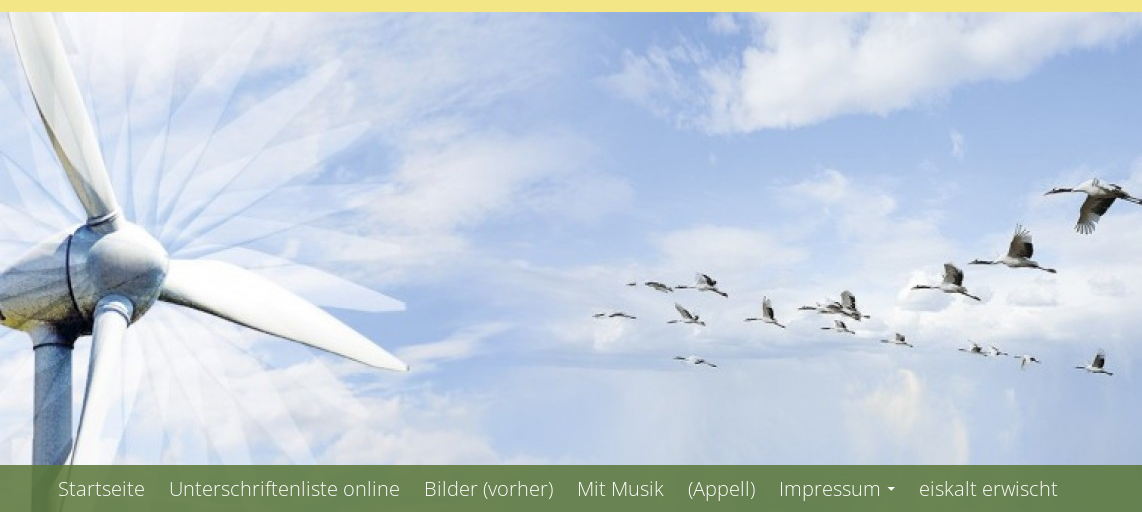What is the theme associated with the image?
Based on the visual details in the image, please answer the question thoroughly.

The image depicts a wind turbine, which is a symbol of renewable energy, and a flock of birds flying in harmony, indicating a connection to environmental consciousness and the importance of sustainable energy sources.